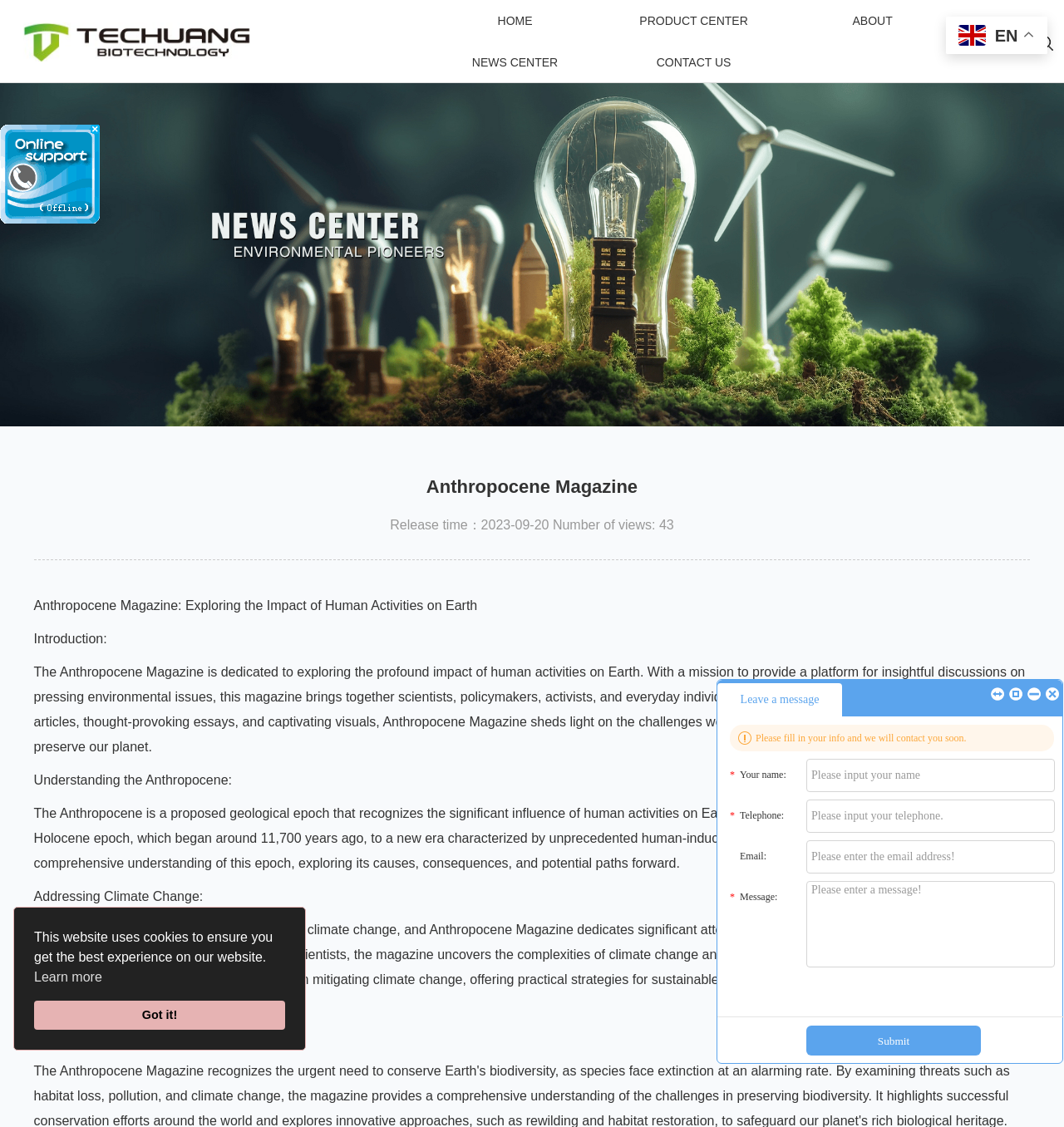What is the release time of the article?
Based on the content of the image, thoroughly explain and answer the question.

I found the answer by looking at the static text element with the text 'Release time：2023-09-20 Number of views: 43' which is located below the magazine title.